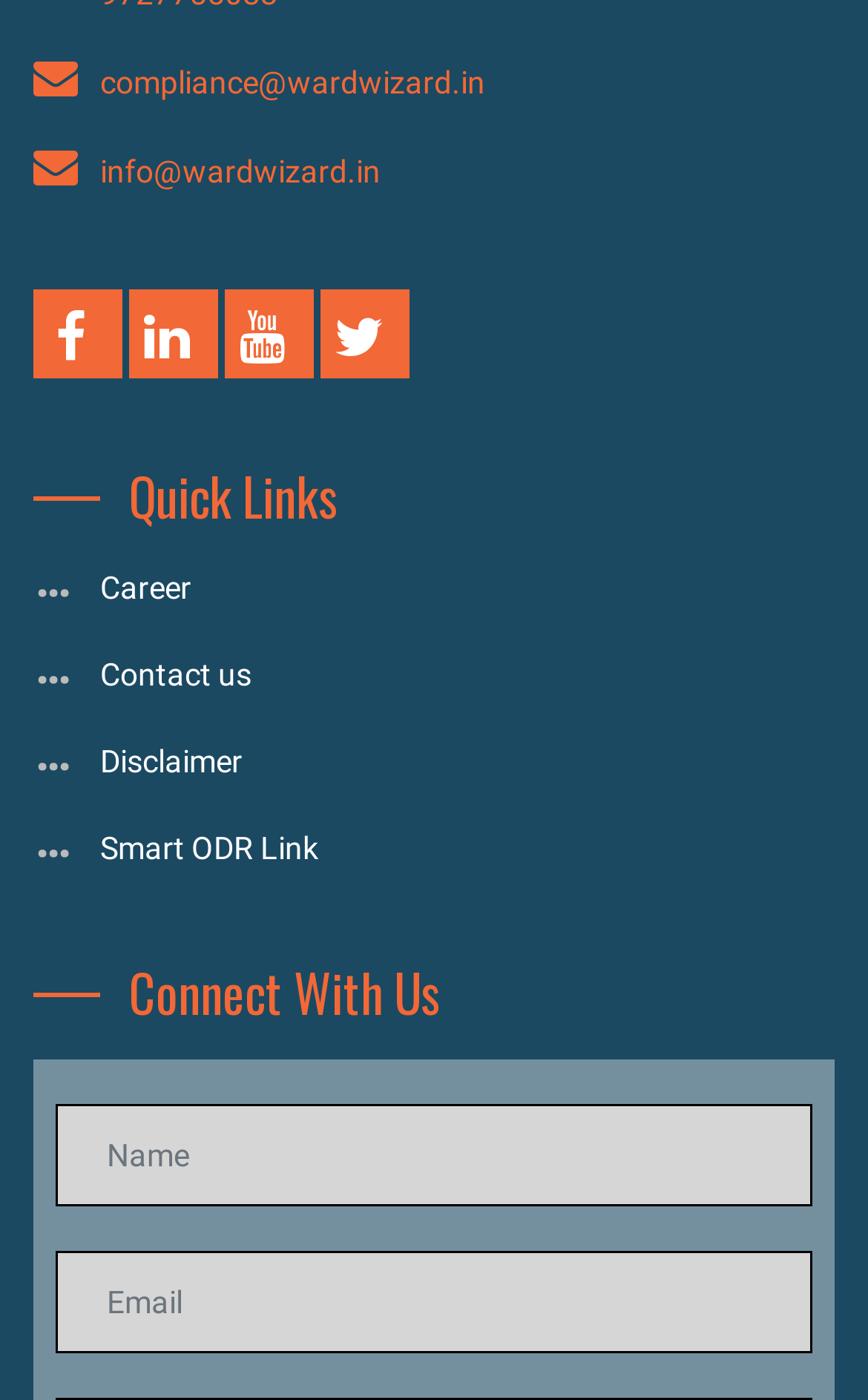Can you determine the bounding box coordinates of the area that needs to be clicked to fulfill the following instruction: "Enter your name"?

[0.064, 0.788, 0.936, 0.861]